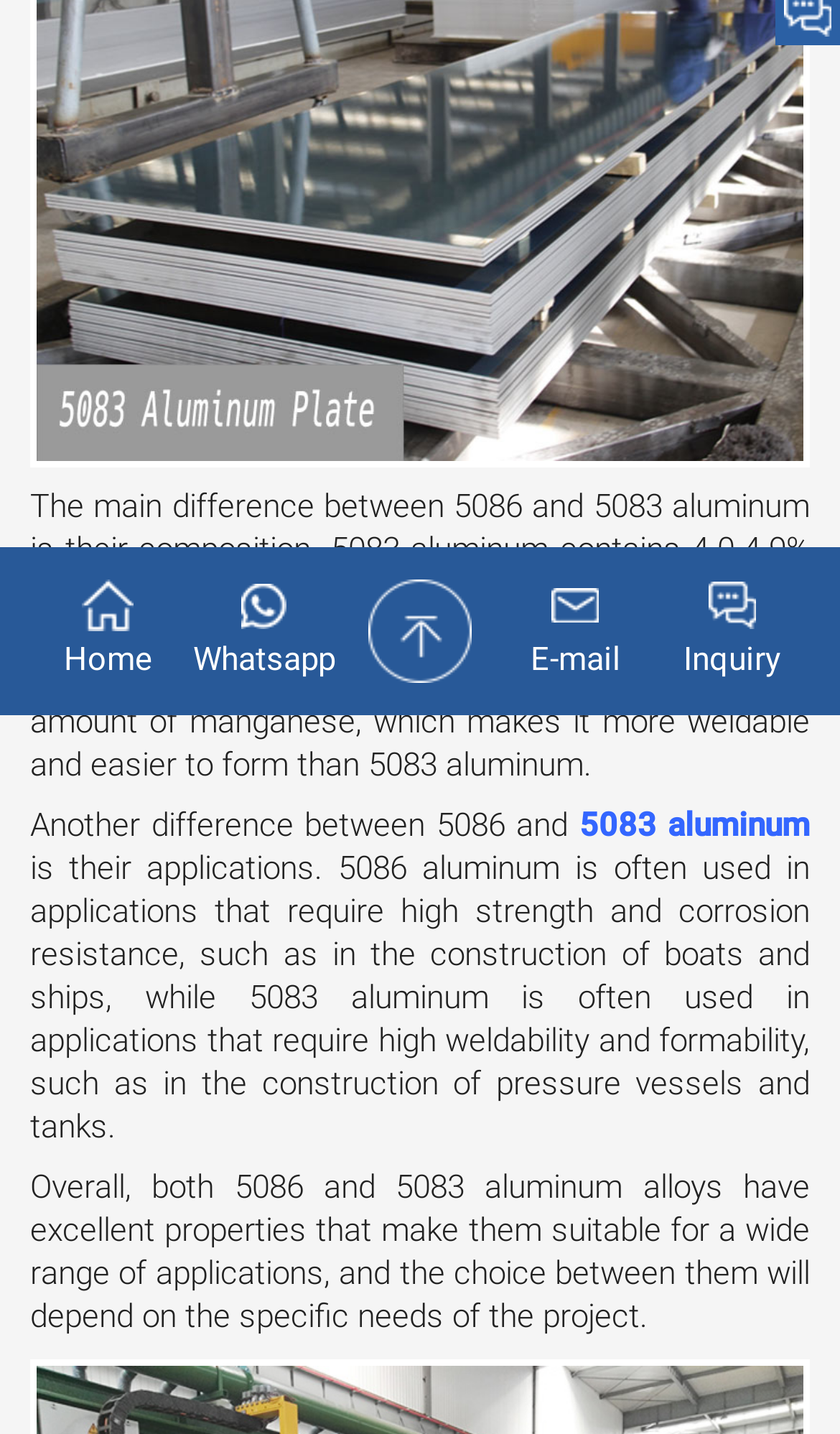Please provide the bounding box coordinates for the UI element as described: "E-mail". The coordinates must be four floats between 0 and 1, represented as [left, top, right, bottom].

[0.593, 0.415, 0.778, 0.473]